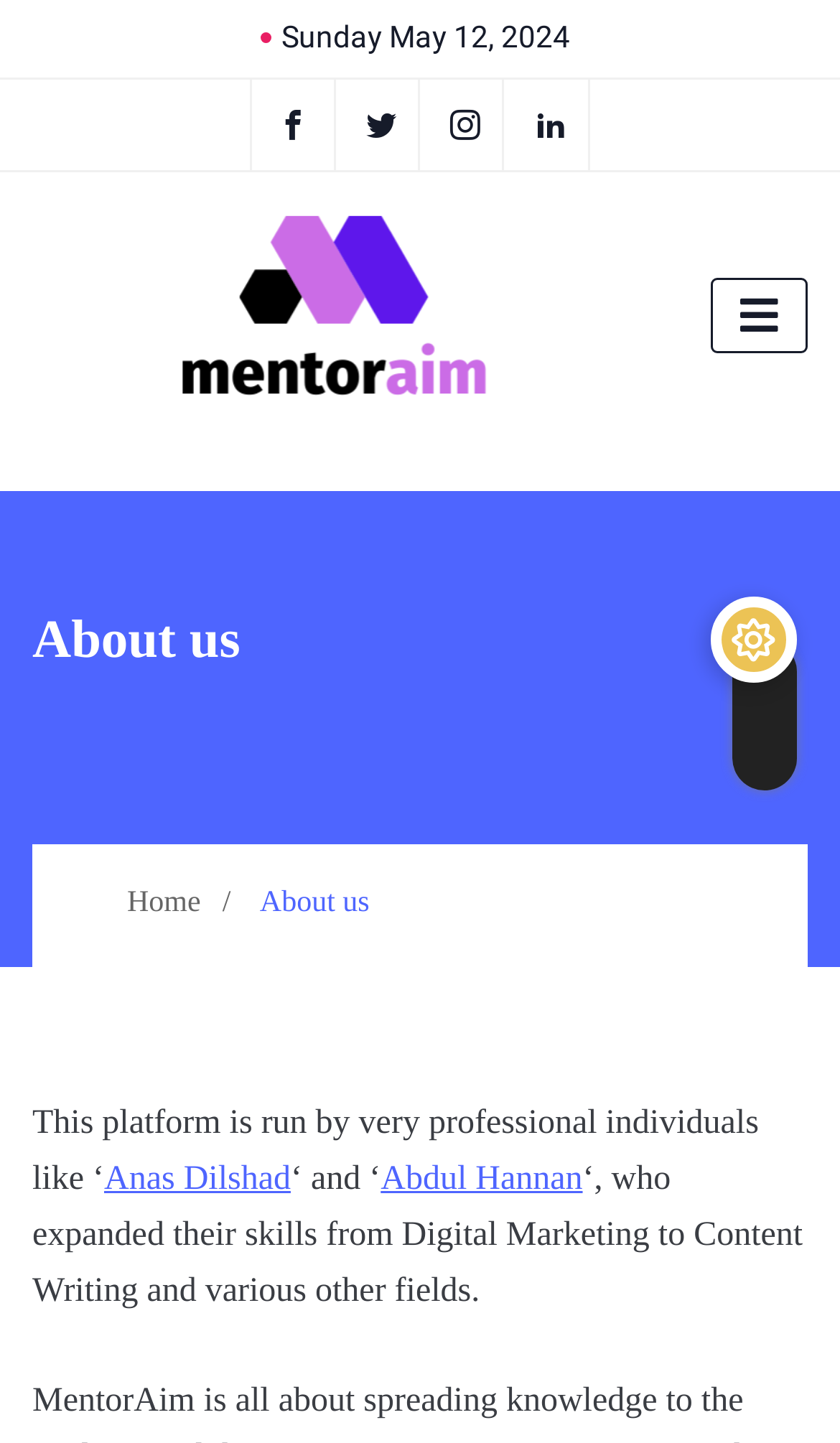What is the date displayed on the webpage?
Based on the image, respond with a single word or phrase.

Sunday May 12, 2024